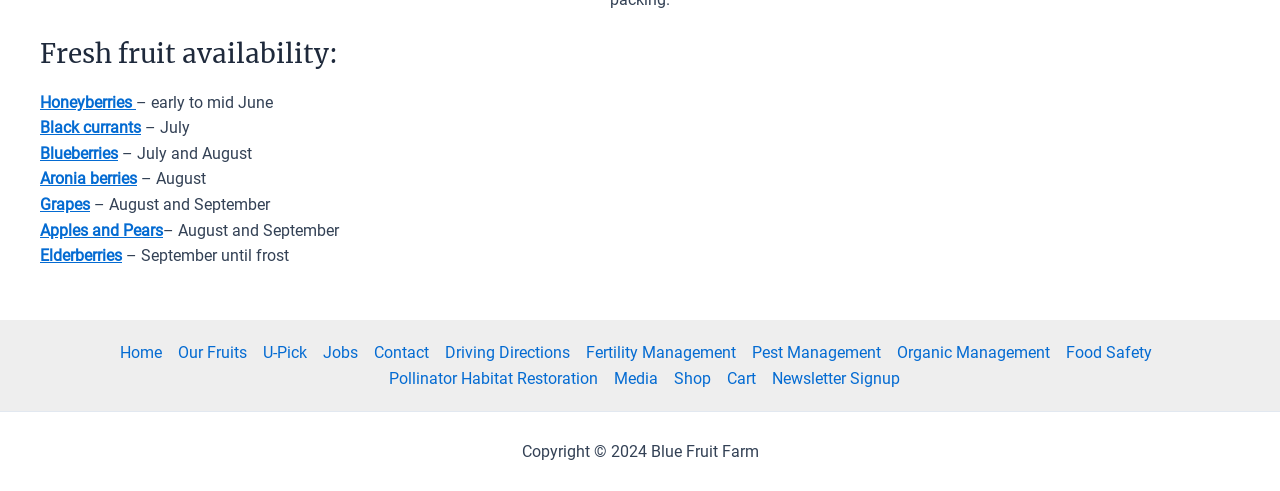How many types of fruits are listed?
Respond to the question with a single word or phrase according to the image.

8